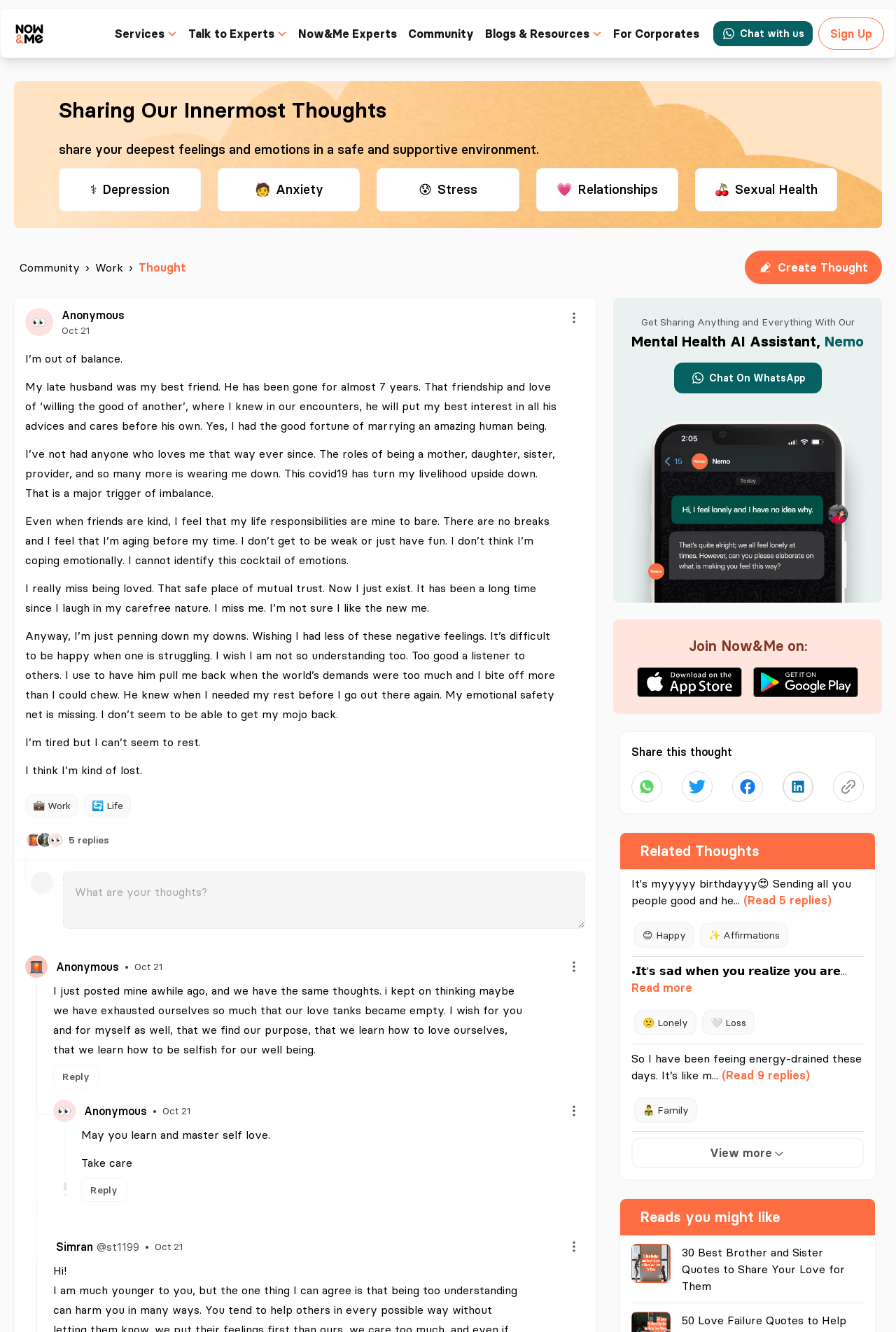What is the topic of the blog post?
Refer to the screenshot and respond with a concise word or phrase.

Emotional imbalance